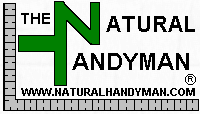What is the website address of The Natural Handyman?
Deliver a detailed and extensive answer to the question.

The website address 'www.NATURALHANDYMAN.com' is included in the logo, emphasizing the brand's online presence and accessibility to resources related to home repair help, humor, and encouragement.